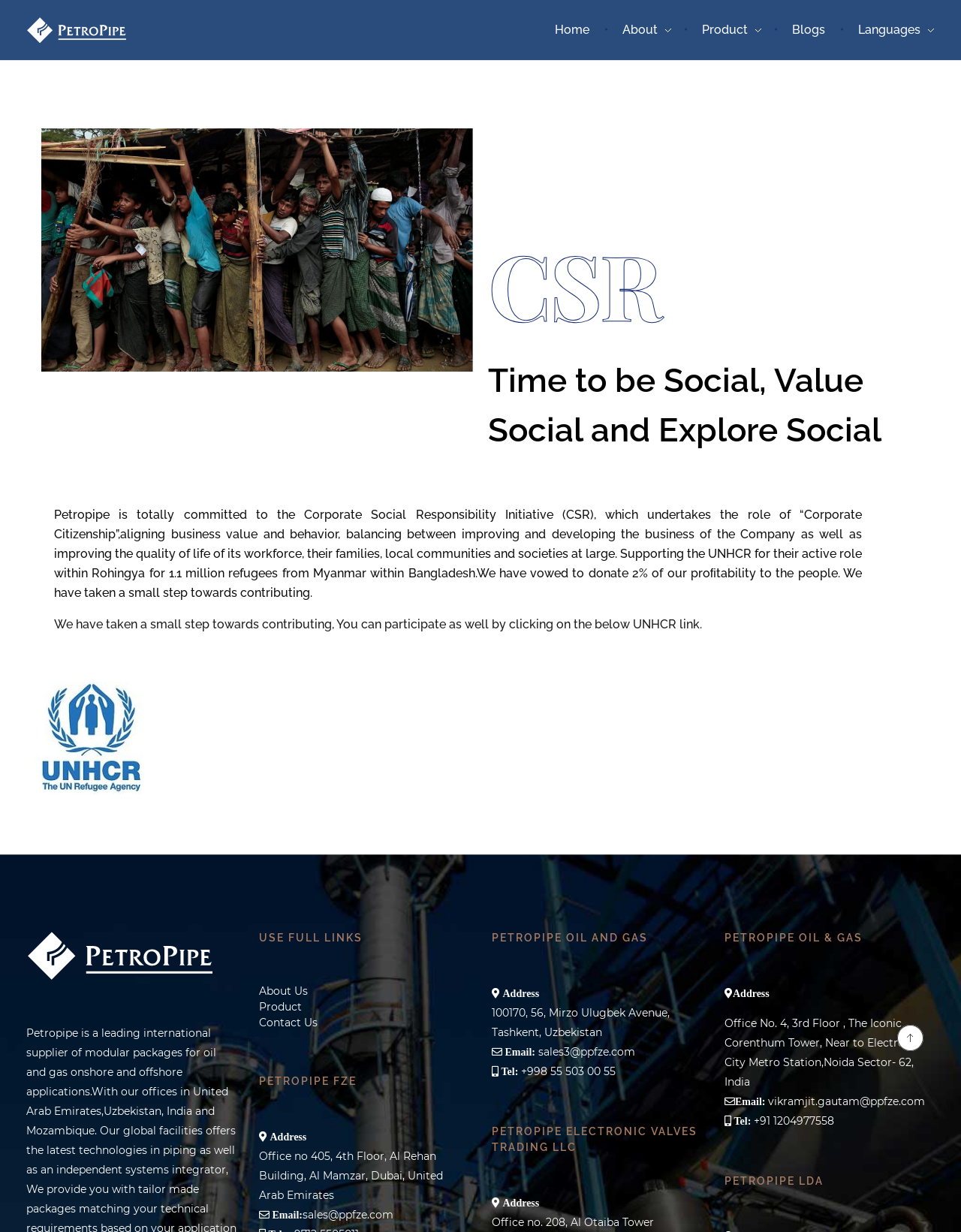Show the bounding box coordinates for the element that needs to be clicked to execute the following instruction: "Read more about CSR". Provide the coordinates in the form of four float numbers between 0 and 1, i.e., [left, top, right, bottom].

[0.508, 0.19, 0.957, 0.271]